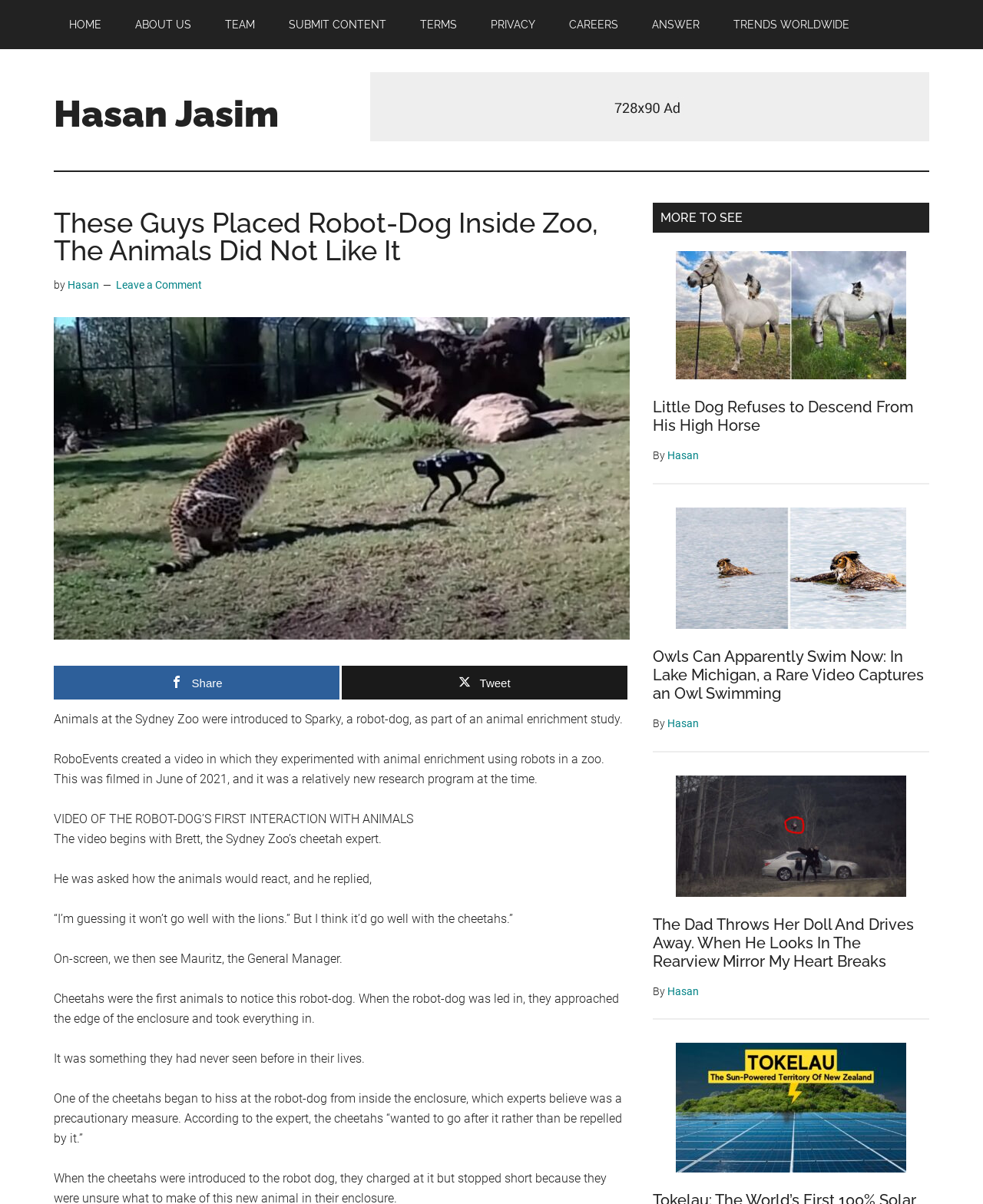Pinpoint the bounding box coordinates of the area that should be clicked to complete the following instruction: "Check the related news about Kingfisher Airlines". The coordinates must be given as four float numbers between 0 and 1, i.e., [left, top, right, bottom].

None